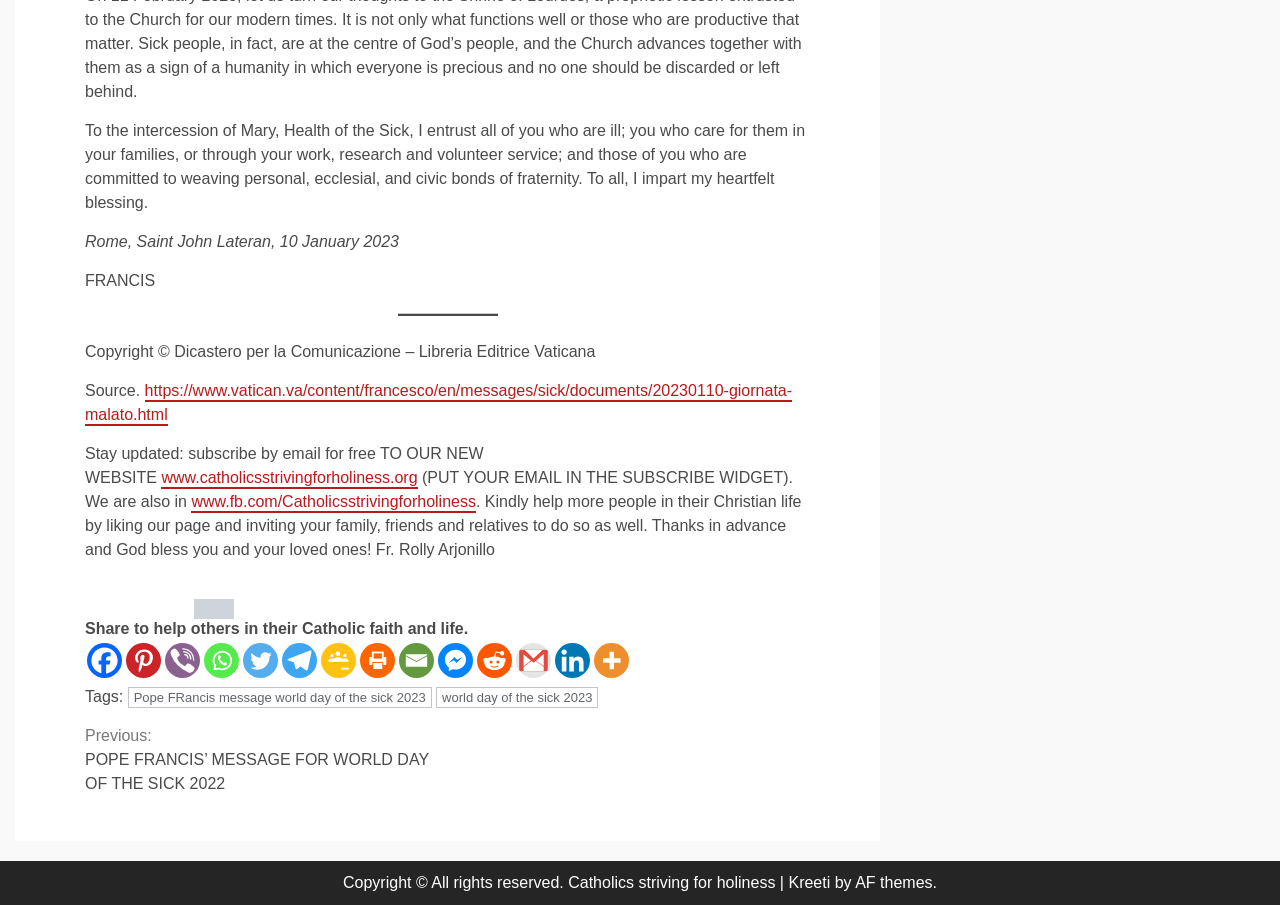Please identify the bounding box coordinates for the region that you need to click to follow this instruction: "Subscribe to the newsletter".

[0.126, 0.518, 0.326, 0.541]